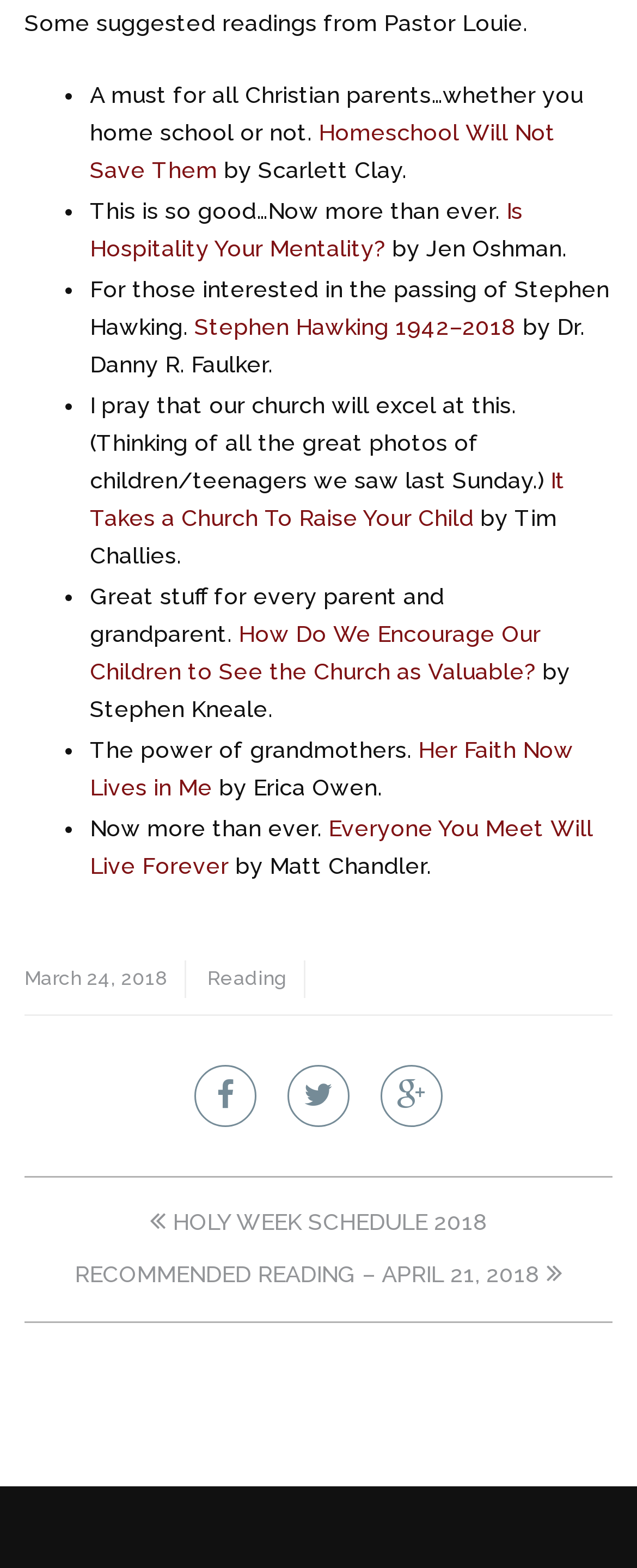What is the date mentioned on the webpage?
Look at the webpage screenshot and answer the question with a detailed explanation.

The date mentioned on the webpage is March 24, 2018, which is indicated by the link text and the time element.